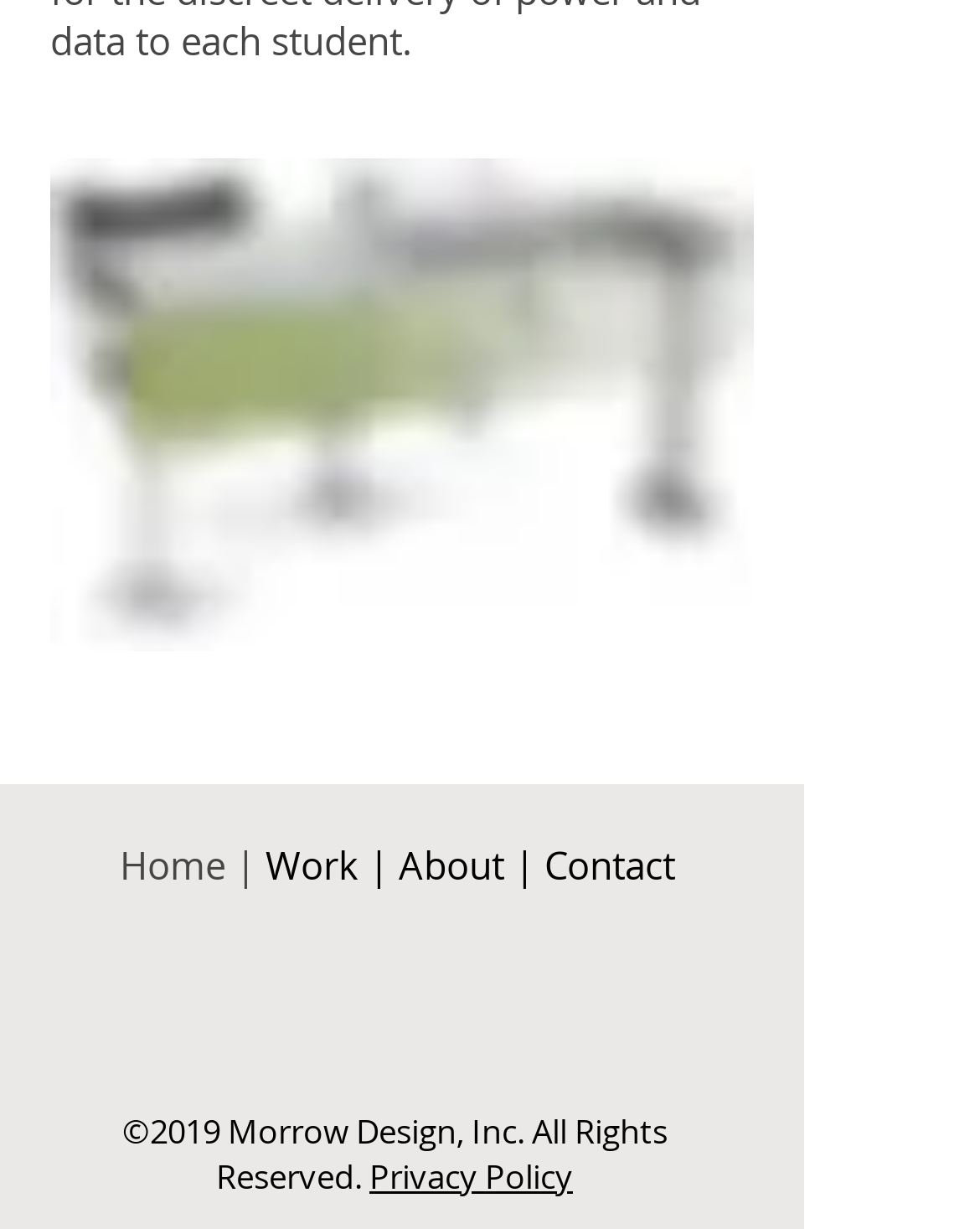Identify the bounding box coordinates of the clickable region required to complete the instruction: "Read Privacy Policy". The coordinates should be given as four float numbers within the range of 0 and 1, i.e., [left, top, right, bottom].

[0.377, 0.939, 0.585, 0.975]